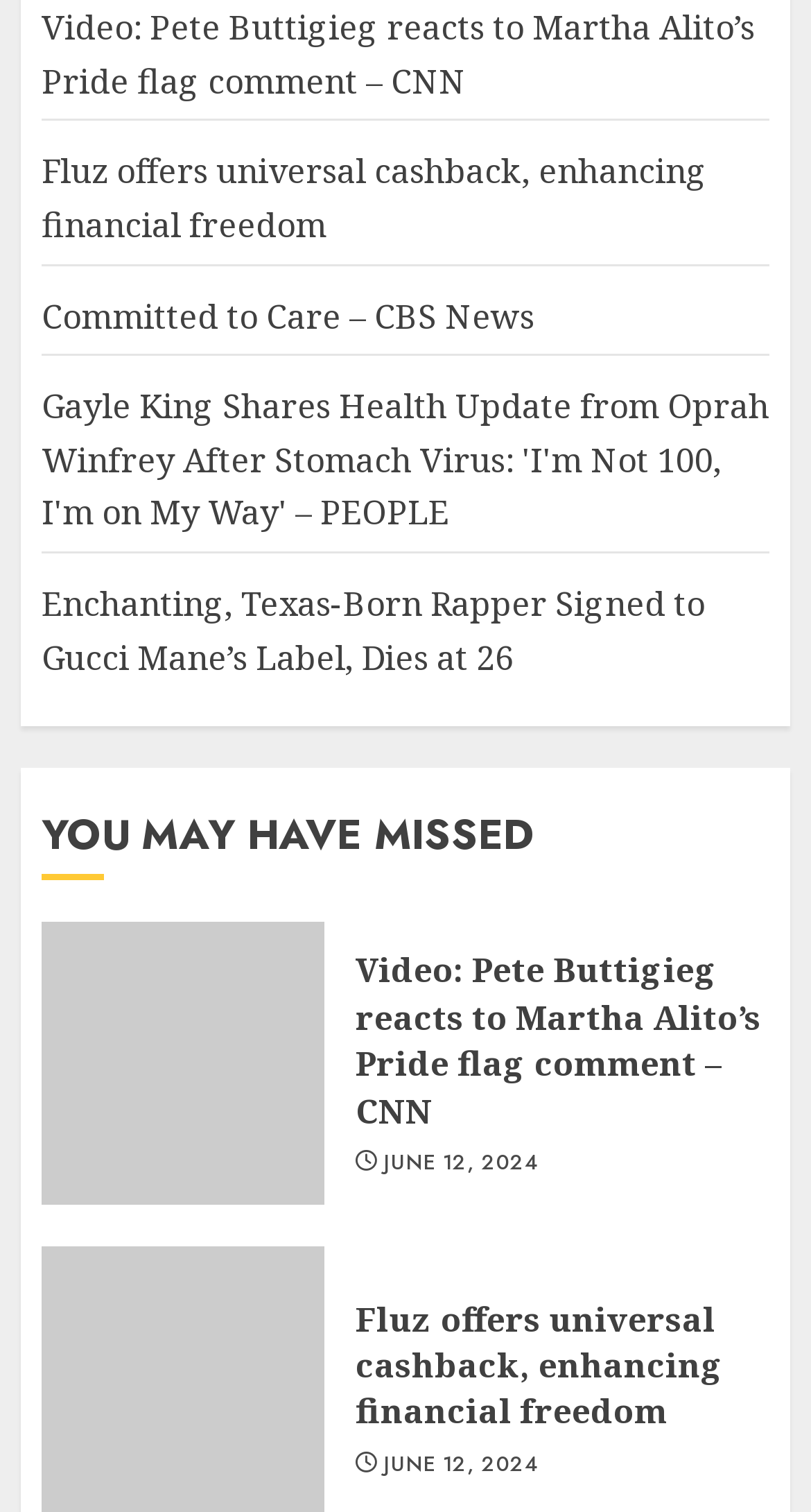Reply to the question with a brief word or phrase: What is the date mentioned in the webpage?

JUNE 12, 2024